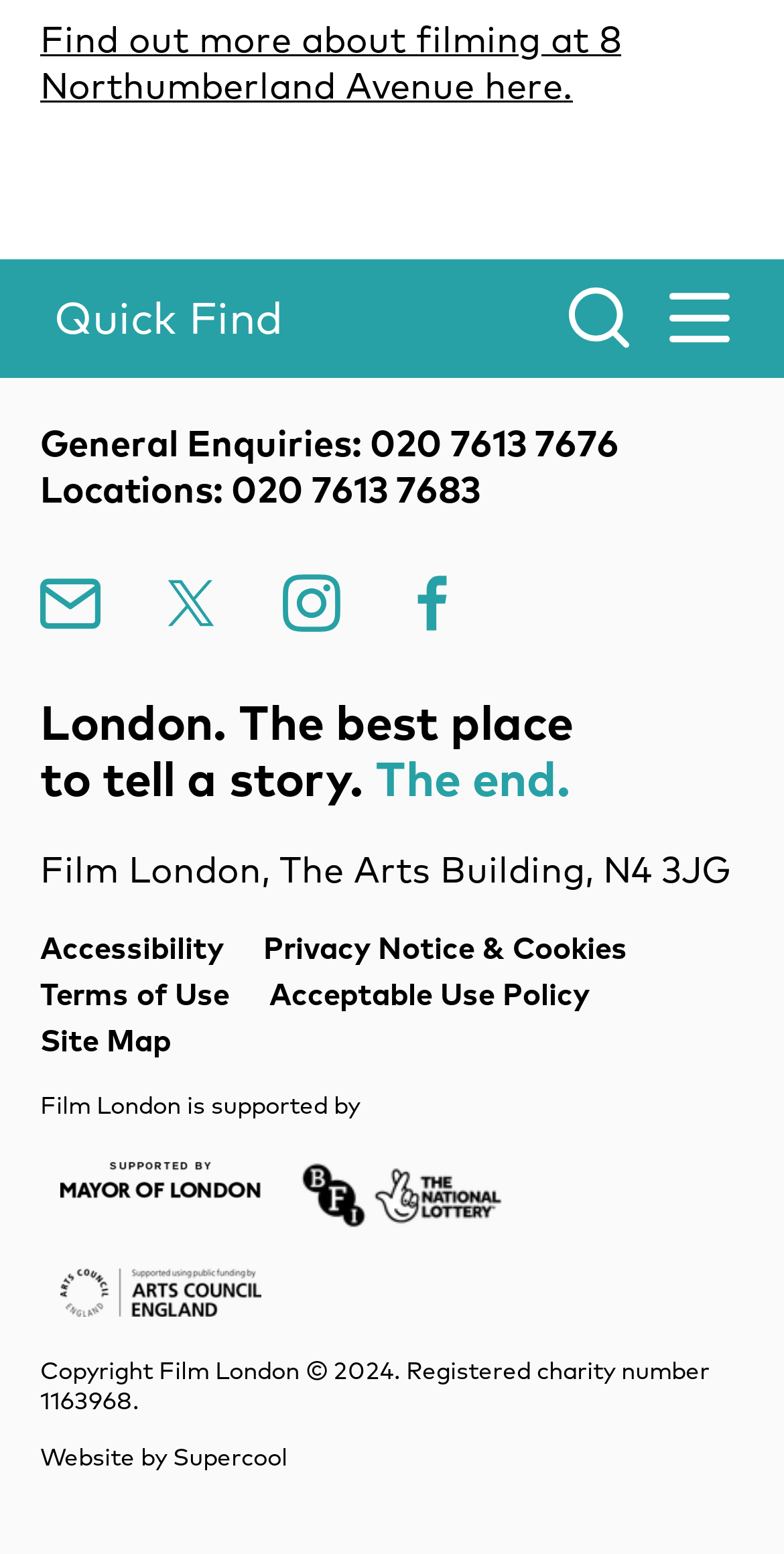Please specify the bounding box coordinates for the clickable region that will help you carry out the instruction: "Search for plugins".

None